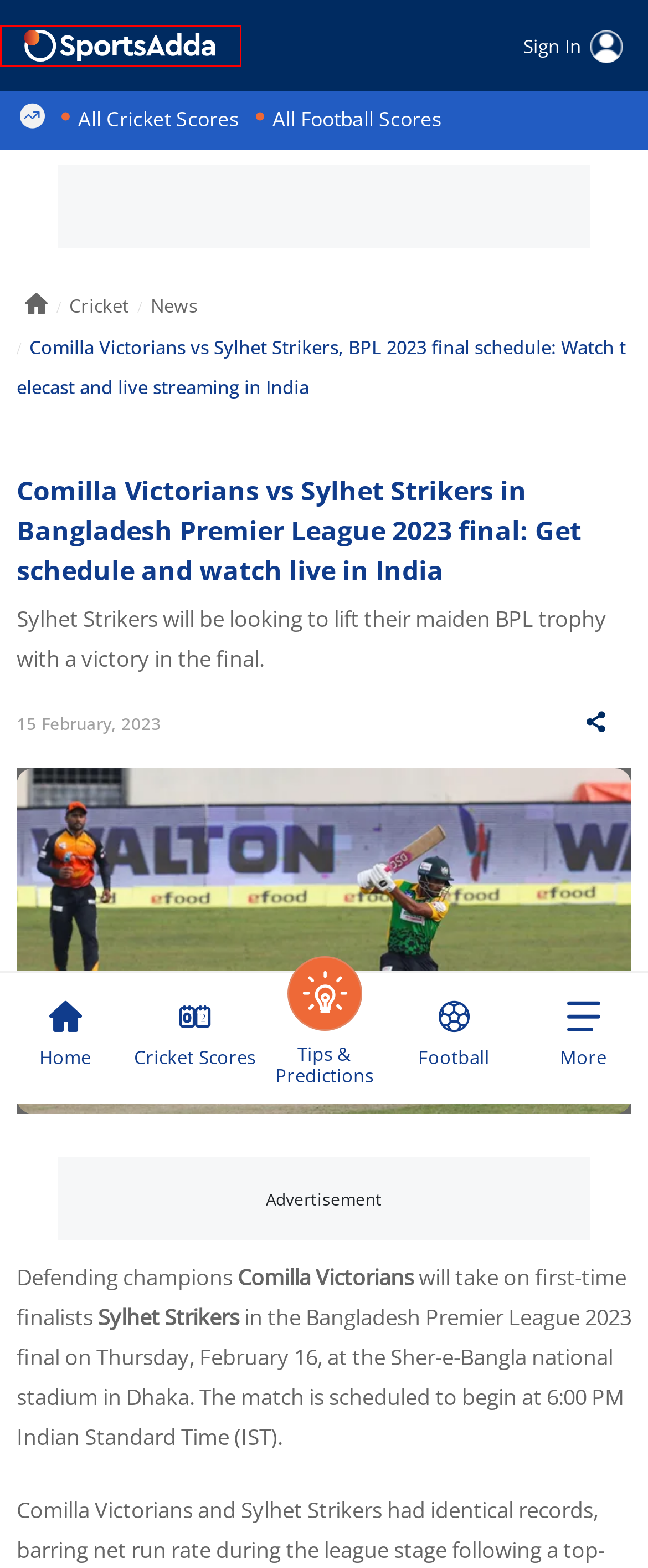You have a screenshot of a webpage with a red rectangle bounding box around a UI element. Choose the best description that matches the new page after clicking the element within the bounding box. The candidate descriptions are:
A. Live Cricket Updates | Latest Cricket Highlights - June2024
B. Latest Football Updates | Football Highlights - June2024
C. India's go-to site for cricket scores, news and videos
D. Betting Tips & Predictions
E. Live Cricket Scores and Fixtures | Latest Cricket Scores and Results
F. Central Broward Park T20 records: Highest team total, most wickets and more key stats
G. Latest Cricket News - Indian & World Cricket News
H. ‎SportsAdda on the App Store

C